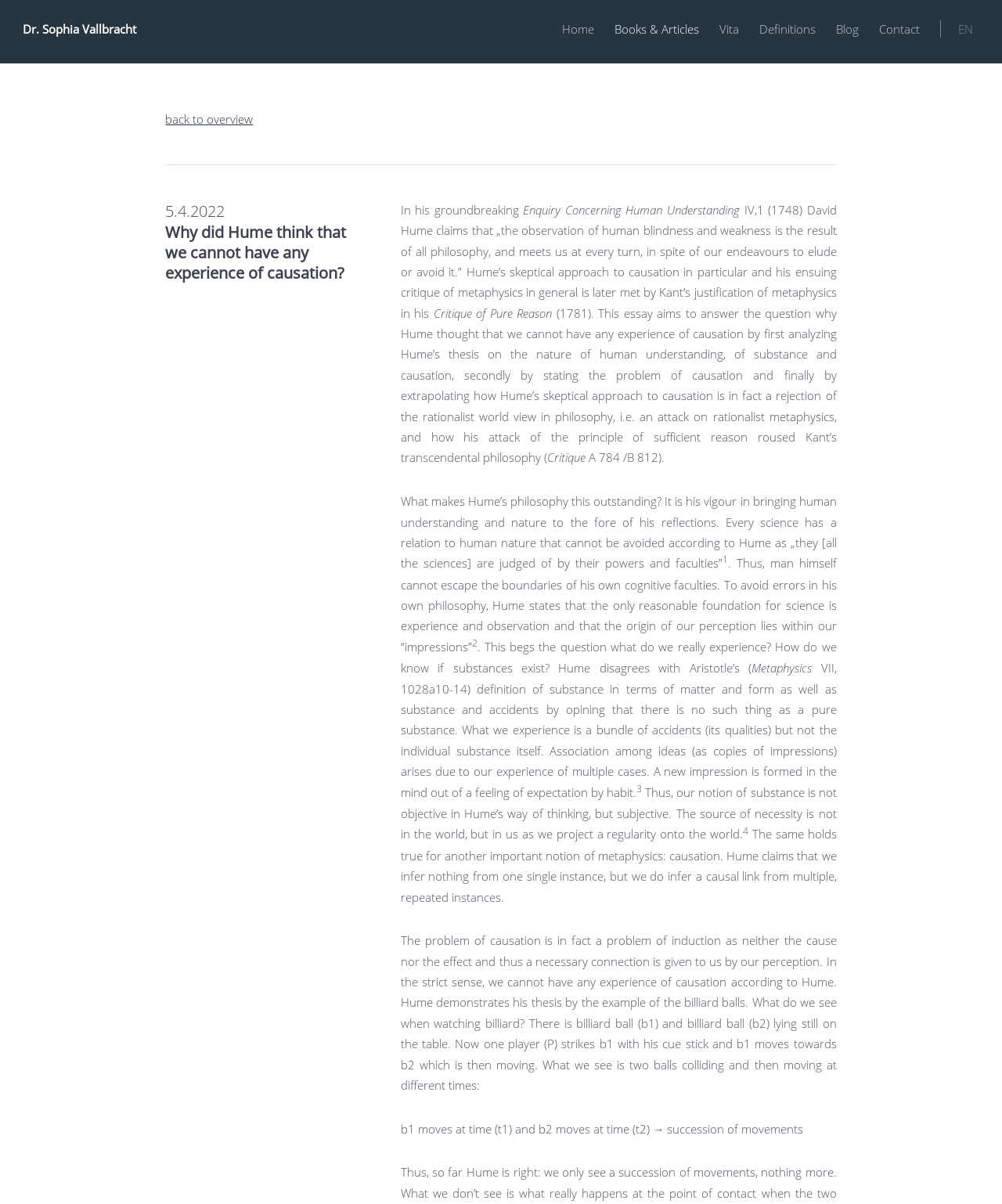Find the bounding box coordinates of the clickable region needed to perform the following instruction: "Click on the 'Blog' link". The coordinates should be provided as four float numbers between 0 and 1, i.e., [left, top, right, bottom].

[0.835, 0.017, 0.857, 0.031]